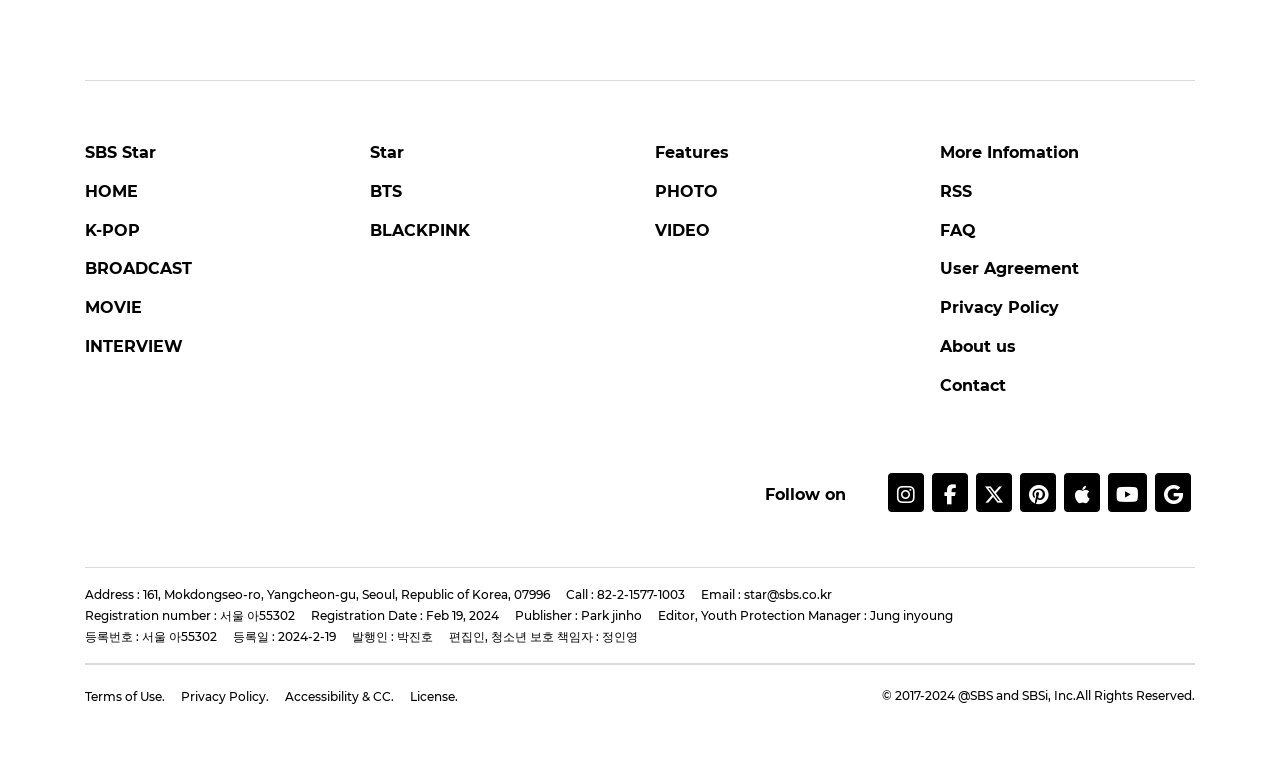What is the registration number of SBS Star?
Using the image as a reference, deliver a detailed and thorough answer to the question.

I found a link with the text 'Registration number : 서울 아55302' which is likely to be the registration number of SBS Star, so I answer accordingly.